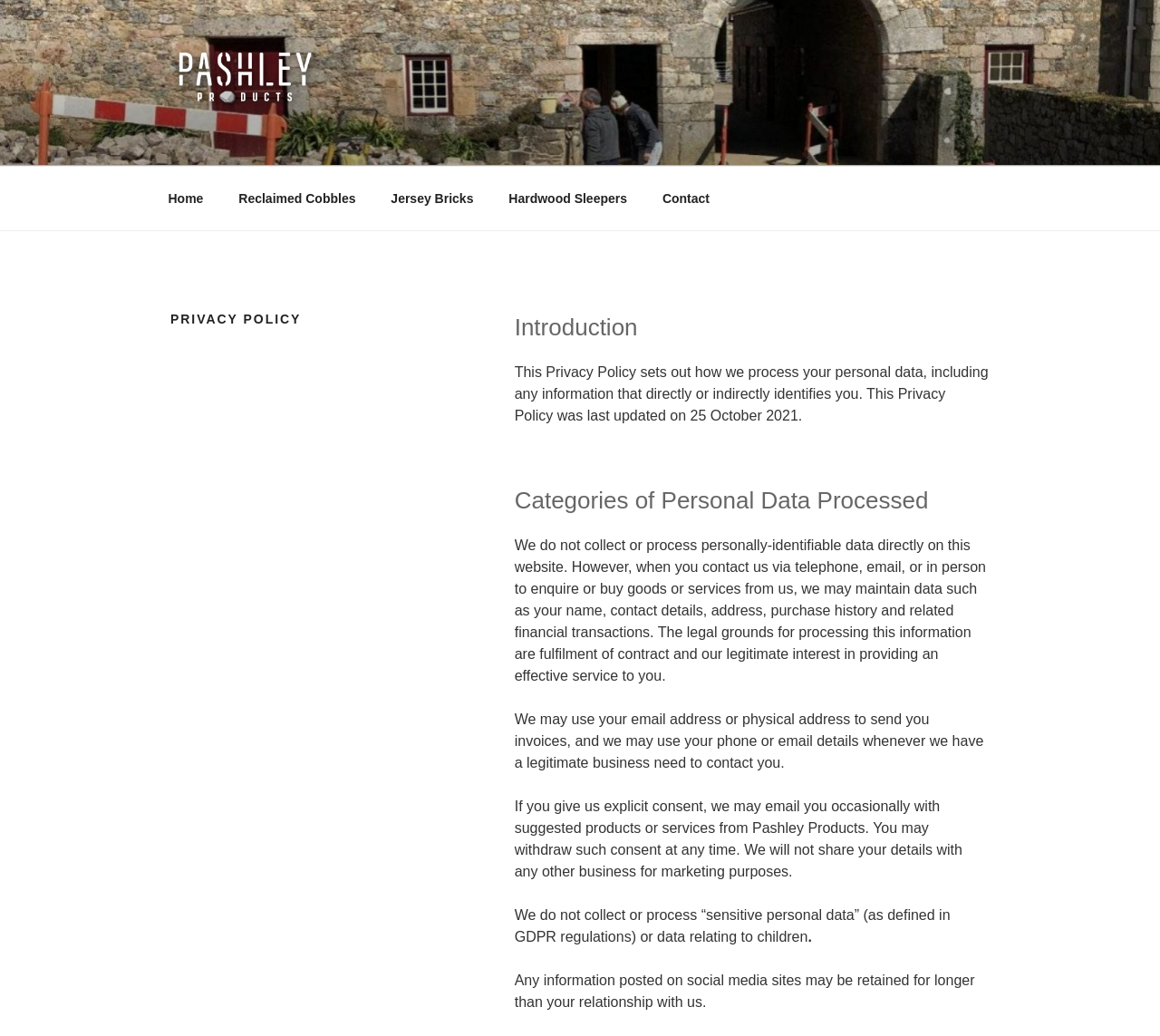What is the condition for the company to email customers with suggested products?
Answer the question based on the image using a single word or a brief phrase.

Explicit consent